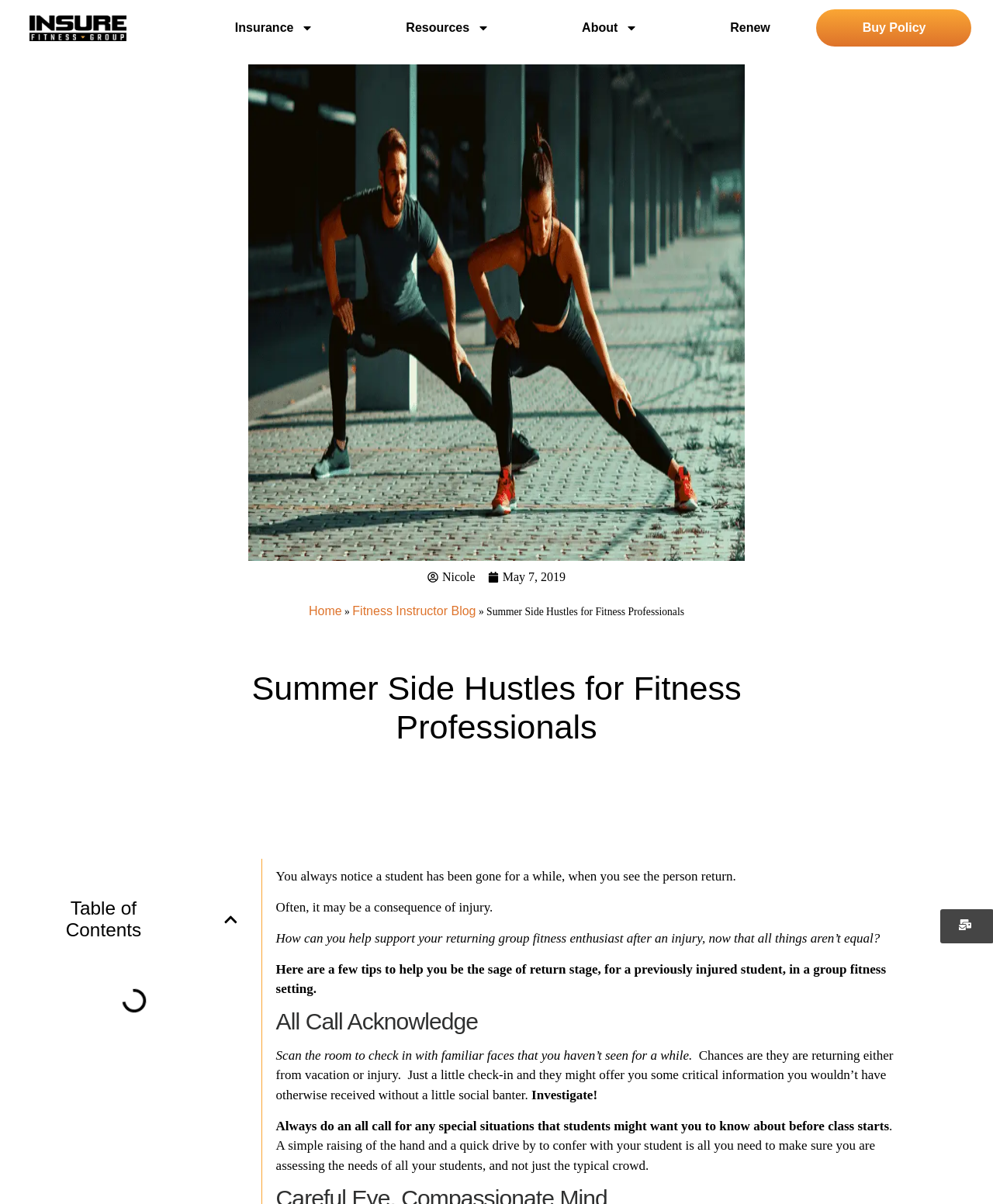Please identify the coordinates of the bounding box for the clickable region that will accomplish this instruction: "Click the 'About' link".

[0.54, 0.008, 0.688, 0.039]